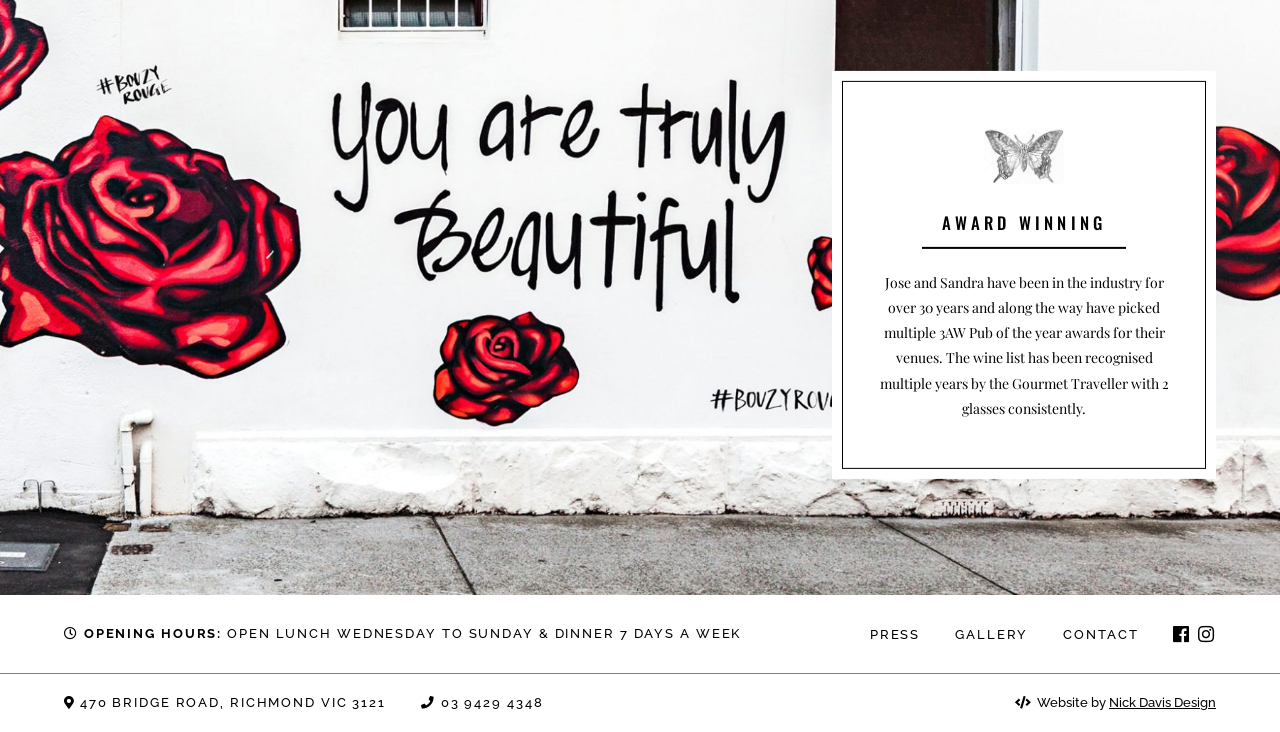What is the designer of the website?
Please provide a comprehensive answer to the question based on the webpage screenshot.

The designer of the website is 'Nick Davis Design' which is mentioned in the link element with the text 'Nick Davis Design'.